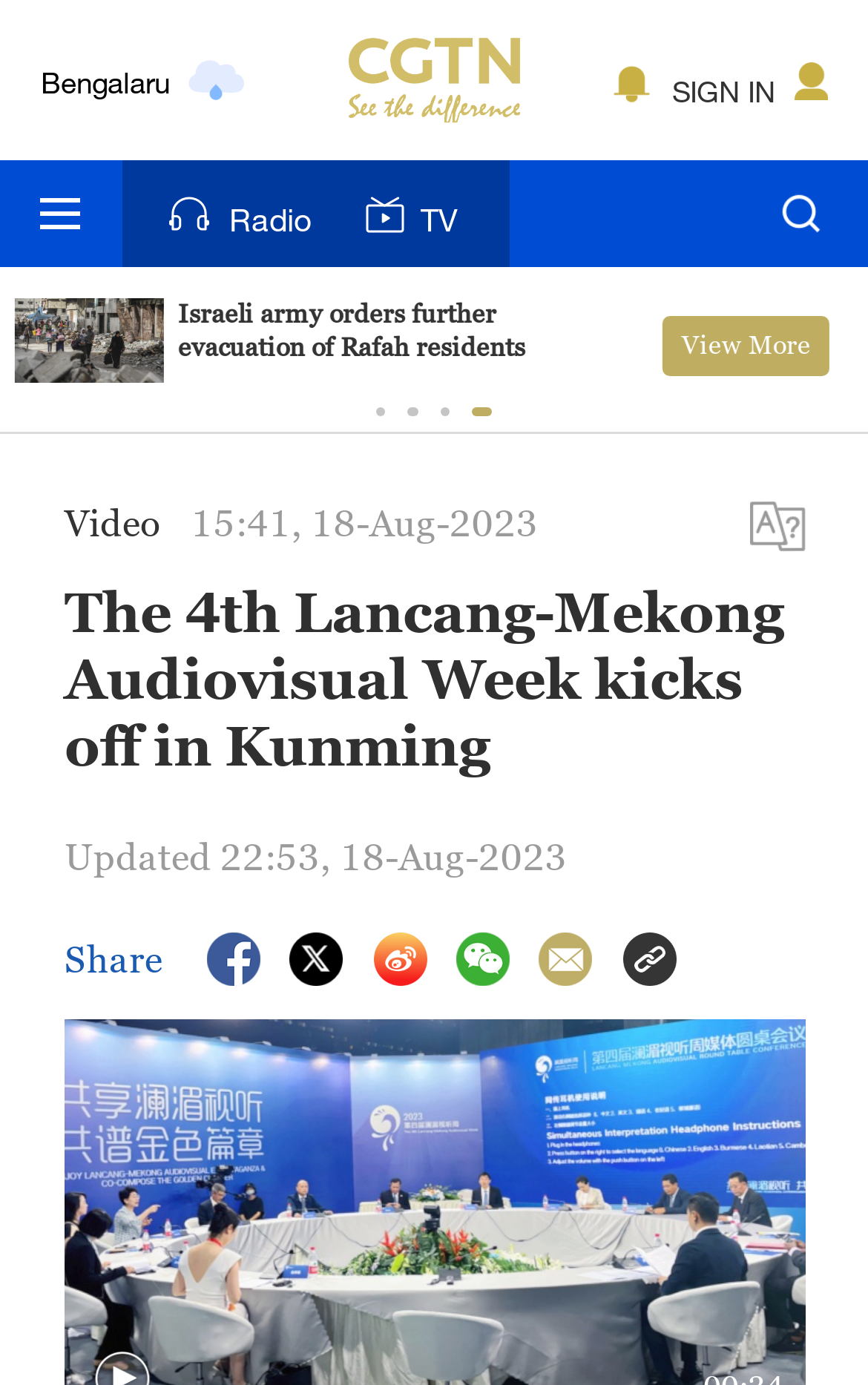Please identify the bounding box coordinates of the area I need to click to accomplish the following instruction: "Read the article 'Rock’n Roll is everywhere – Let’s dance!'".

None